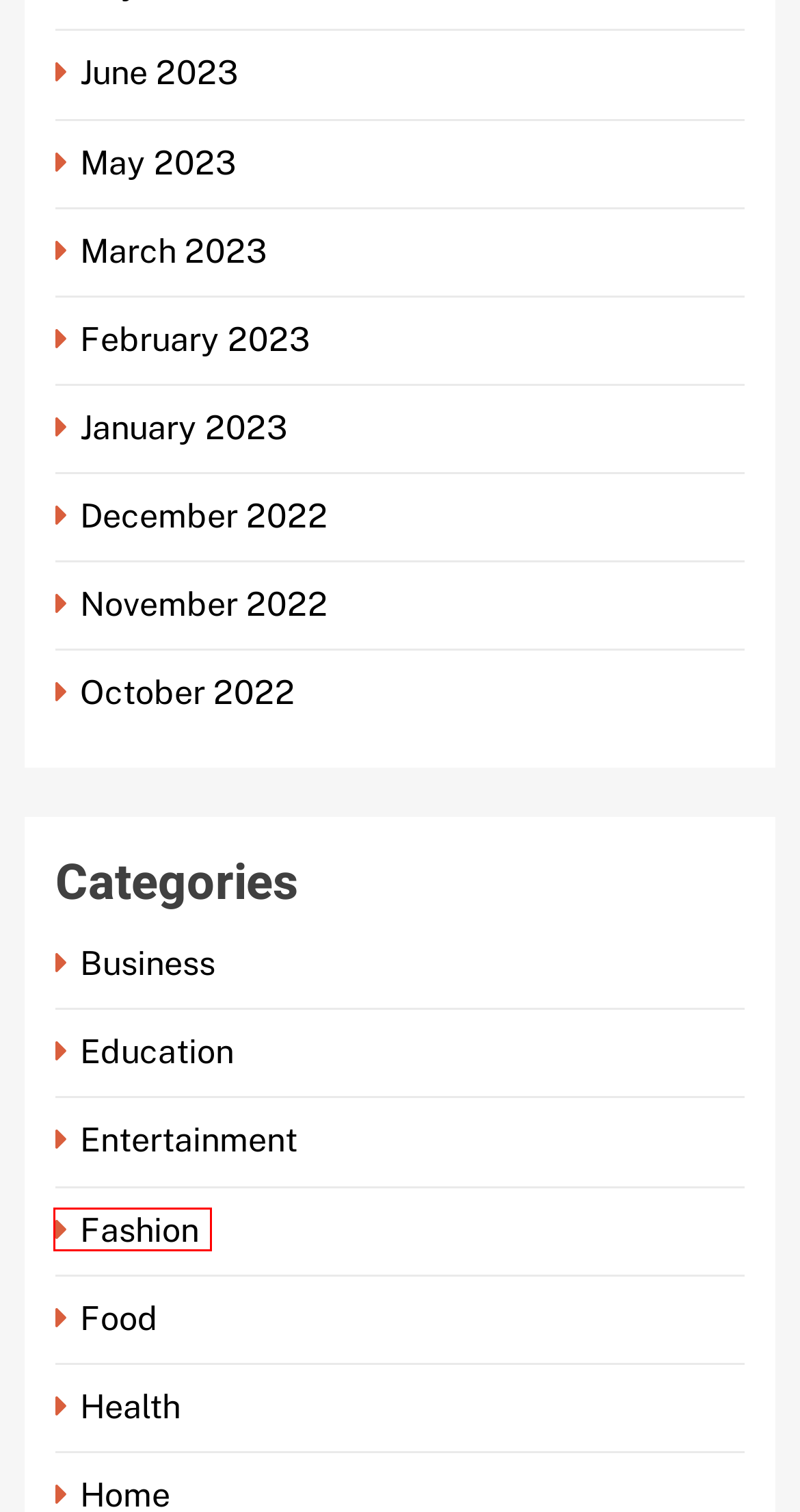Review the screenshot of a webpage containing a red bounding box around an element. Select the description that best matches the new webpage after clicking the highlighted element. The options are:
A. Entertainment Archives - Look Magazines
B. October 2022 - Look Magazines
C. Health Archives - Look Magazines
D. Education Archives - Look Magazines
E. Fashion Archives - Look Magazines
F. Business Archives - Look Magazines
G. June 2023 - Look Magazines
H. Food Archives - Look Magazines

E